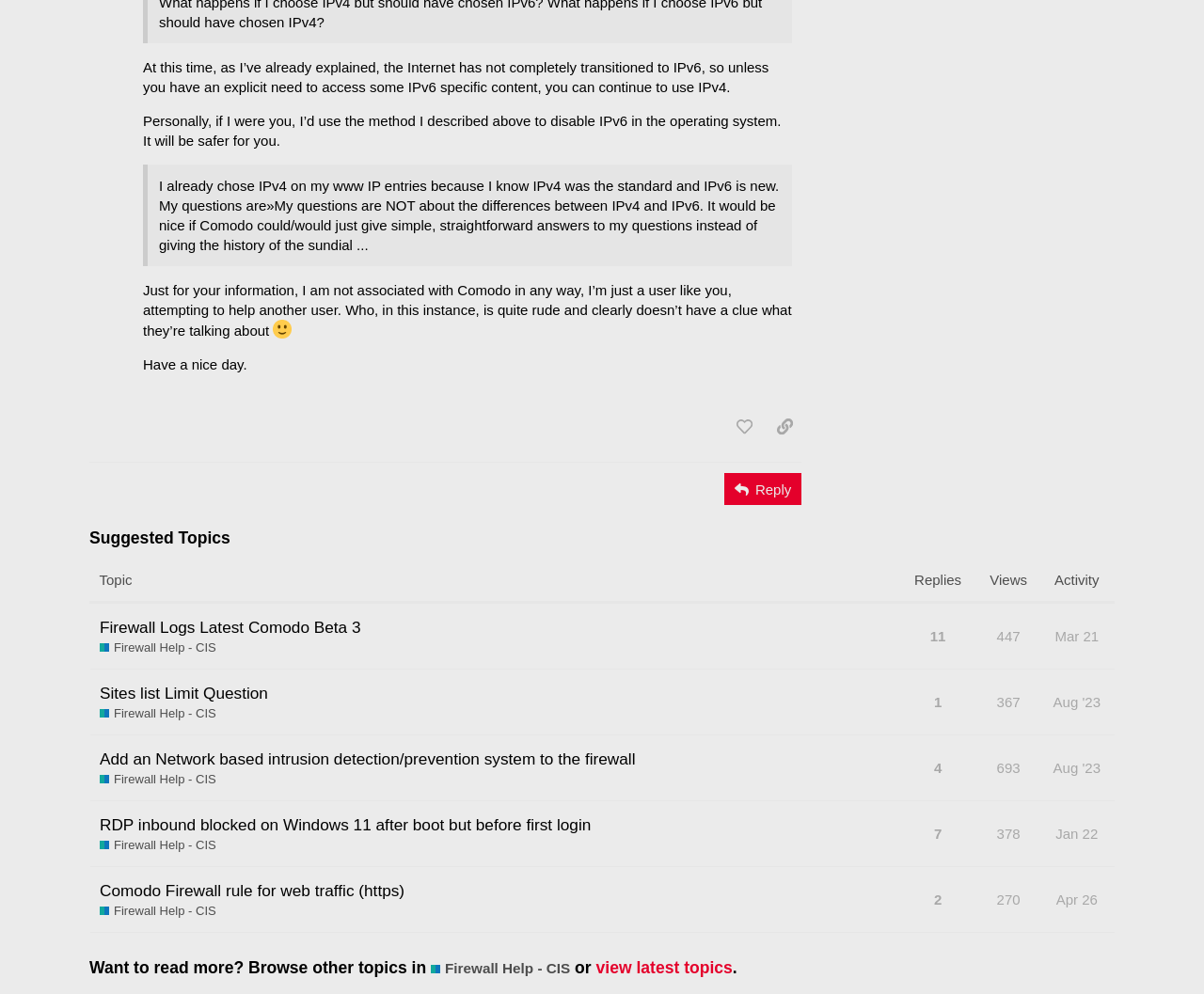Use a single word or phrase to answer the question:
What is the author's tone in the text?

Helpful